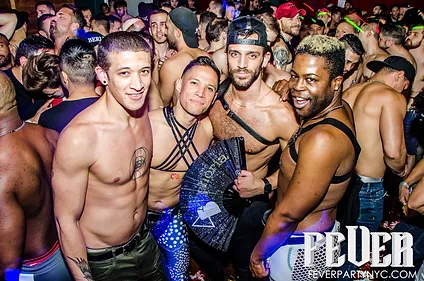Provide a one-word or brief phrase answer to the question:
How many men are posing together?

Four